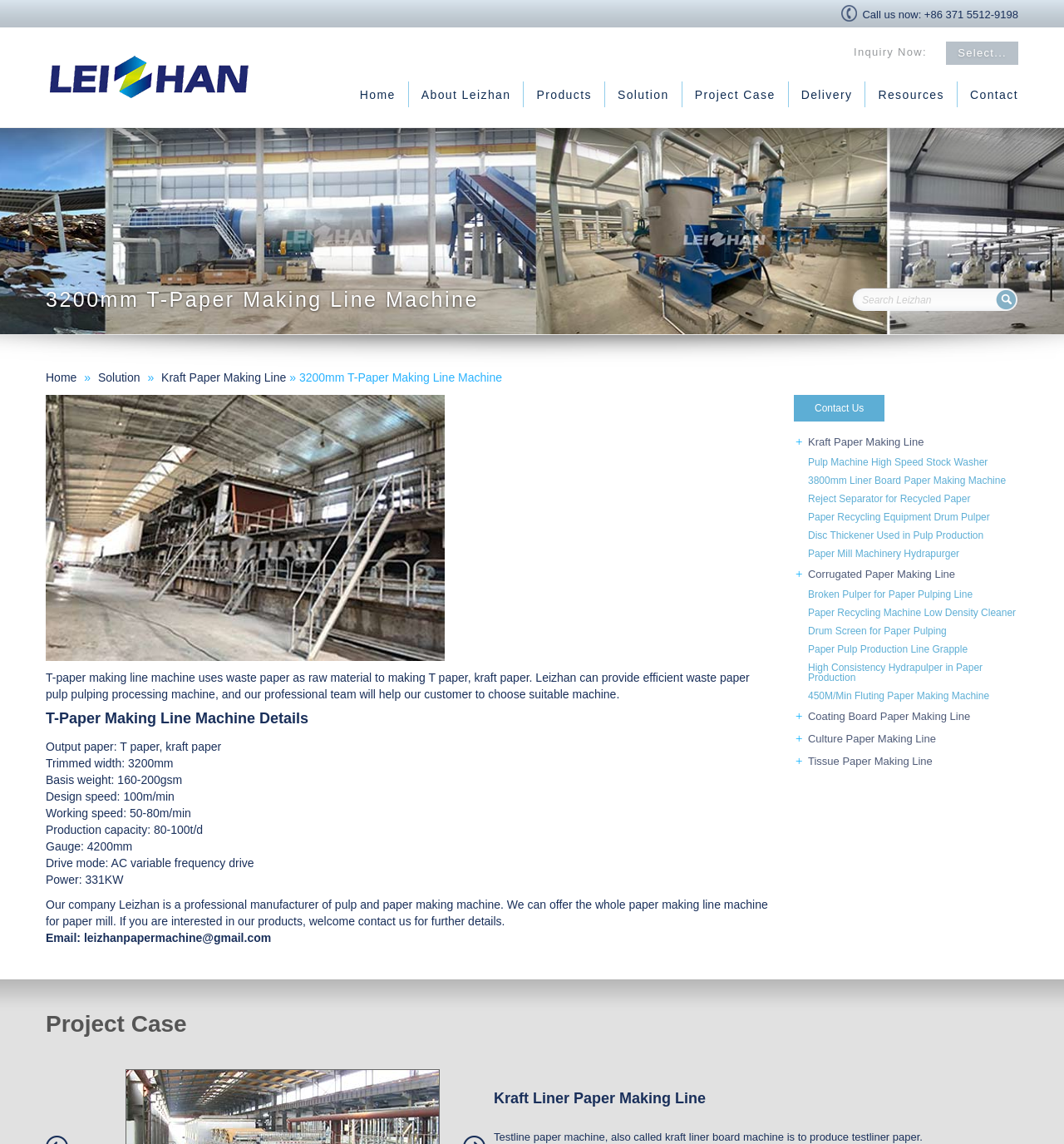Pinpoint the bounding box coordinates of the clickable element needed to complete the instruction: "View the 'Project Case' page". The coordinates should be provided as four float numbers between 0 and 1: [left, top, right, bottom].

[0.043, 0.885, 0.957, 0.906]